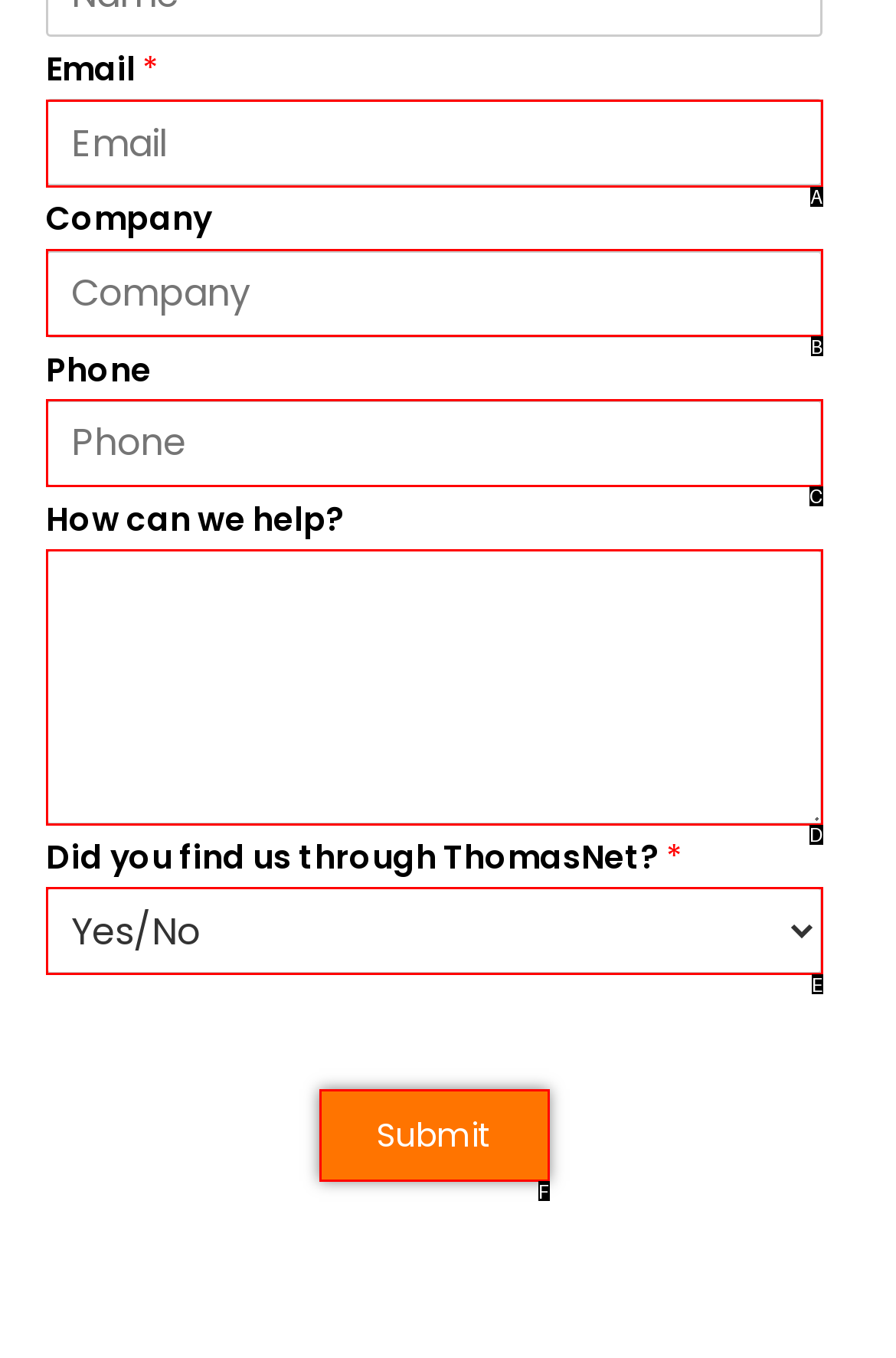Determine the option that aligns with this description: parent_node: Email * name="wpforms[fields][2]" placeholder="Email"
Reply with the option's letter directly.

A